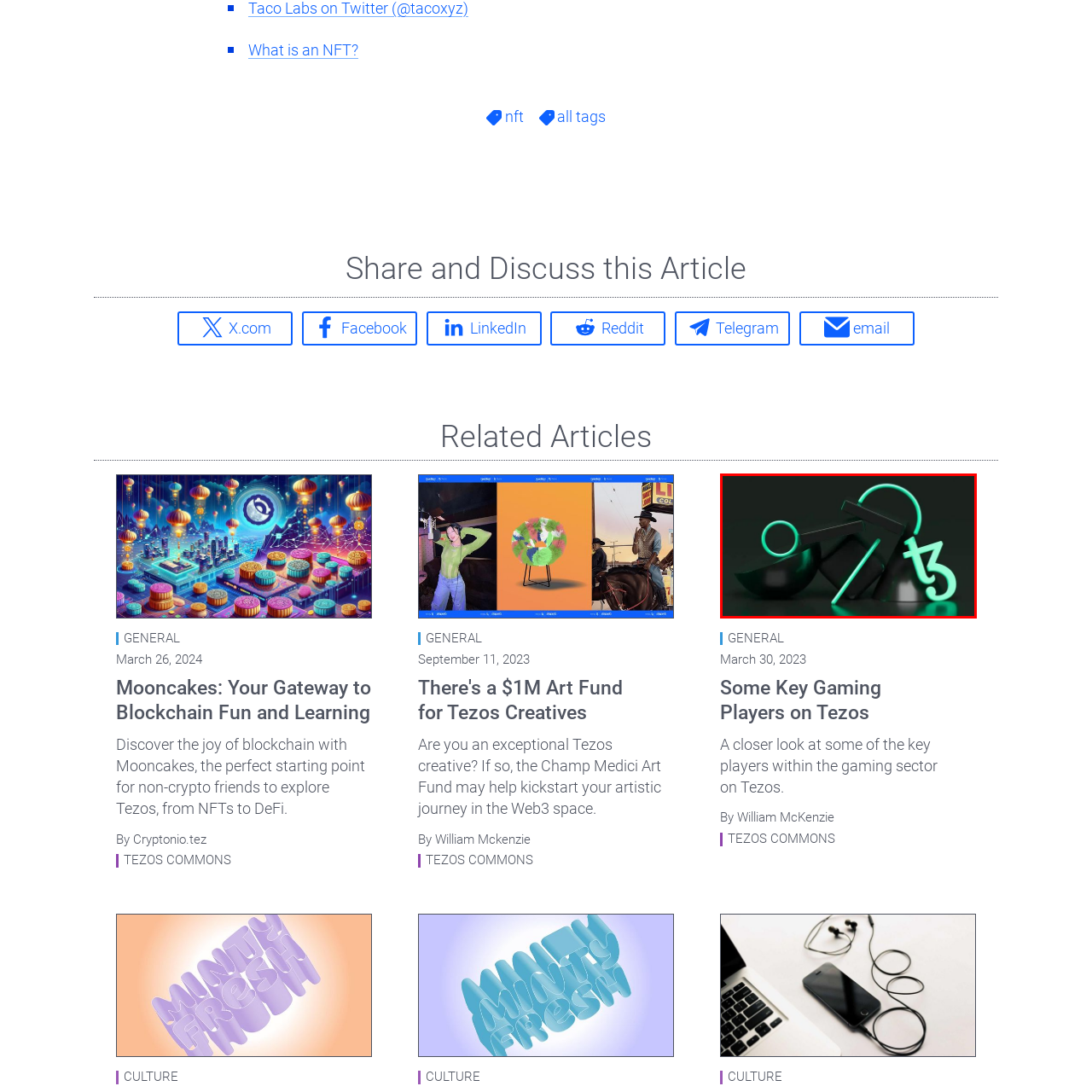Detail the features and components of the image inside the red outline.

The image presents an abstract composition featuring a series of geometric shapes in black and glowing green accents. Prominently displayed is the character "3," likely representing Tezos, a blockchain platform known for its focus on smart contracts and decentralized applications. Surrounding the "3" are various black forms, including spheres and cubes, which add depth and complexity to the design. The luminous green elements create a striking contrast against the dark background, enhancing the modern and digital aesthetics. This visual could symbolize the innovative spirit of the gaming sector within the Tezos ecosystem, as referenced in the accompanying article titled "Some Key Gaming Players on Tezos." The overall composition reflects the intersection of technology and creativity, encapsulating the essence of blockchain advancements in the gaming landscape.